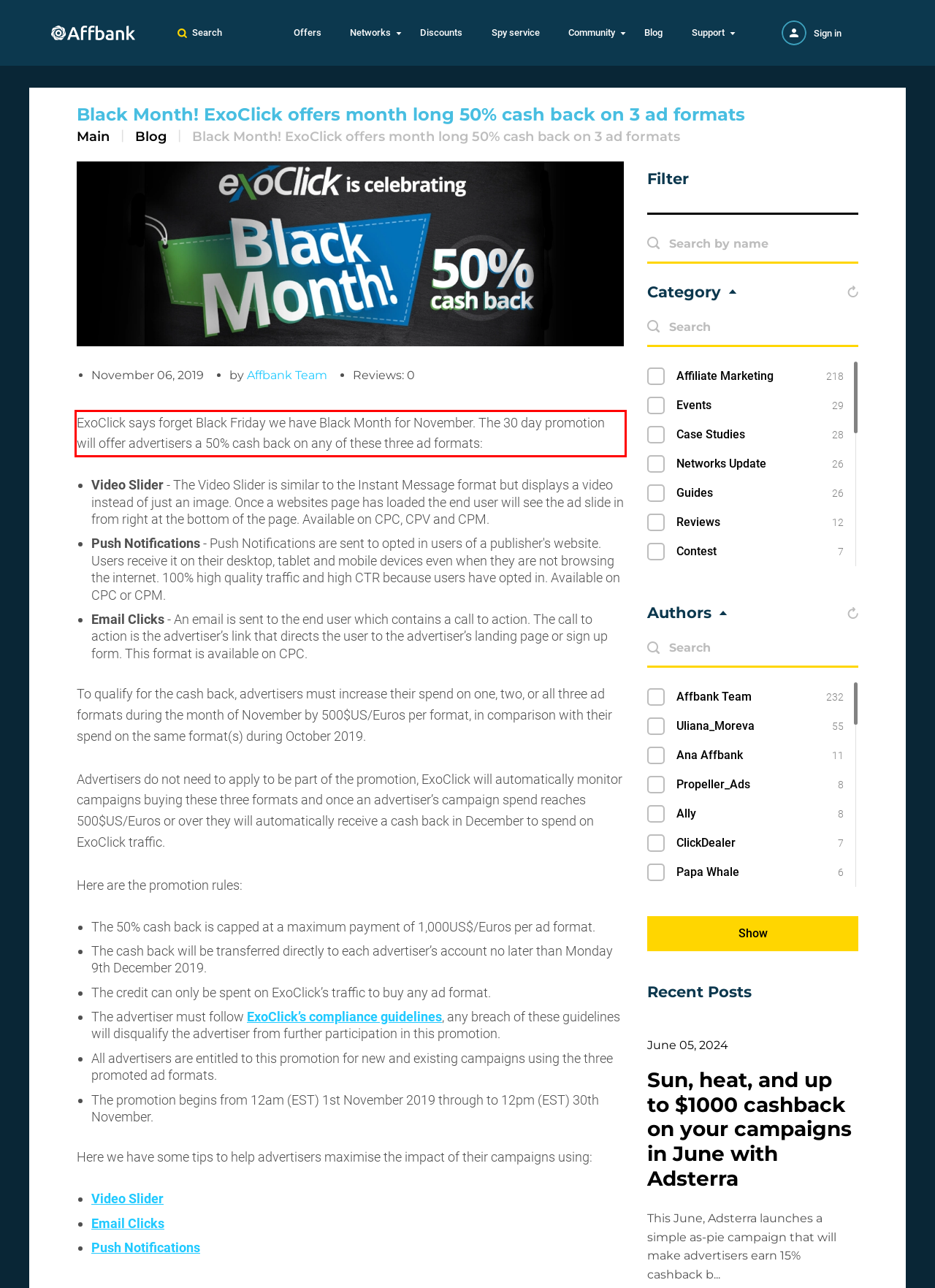You have a screenshot with a red rectangle around a UI element. Recognize and extract the text within this red bounding box using OCR.

ExoClick says forget Black Friday we have Black Month for November. The 30 day promotion will offer advertisers a 50% cash back on any of these three ad formats: